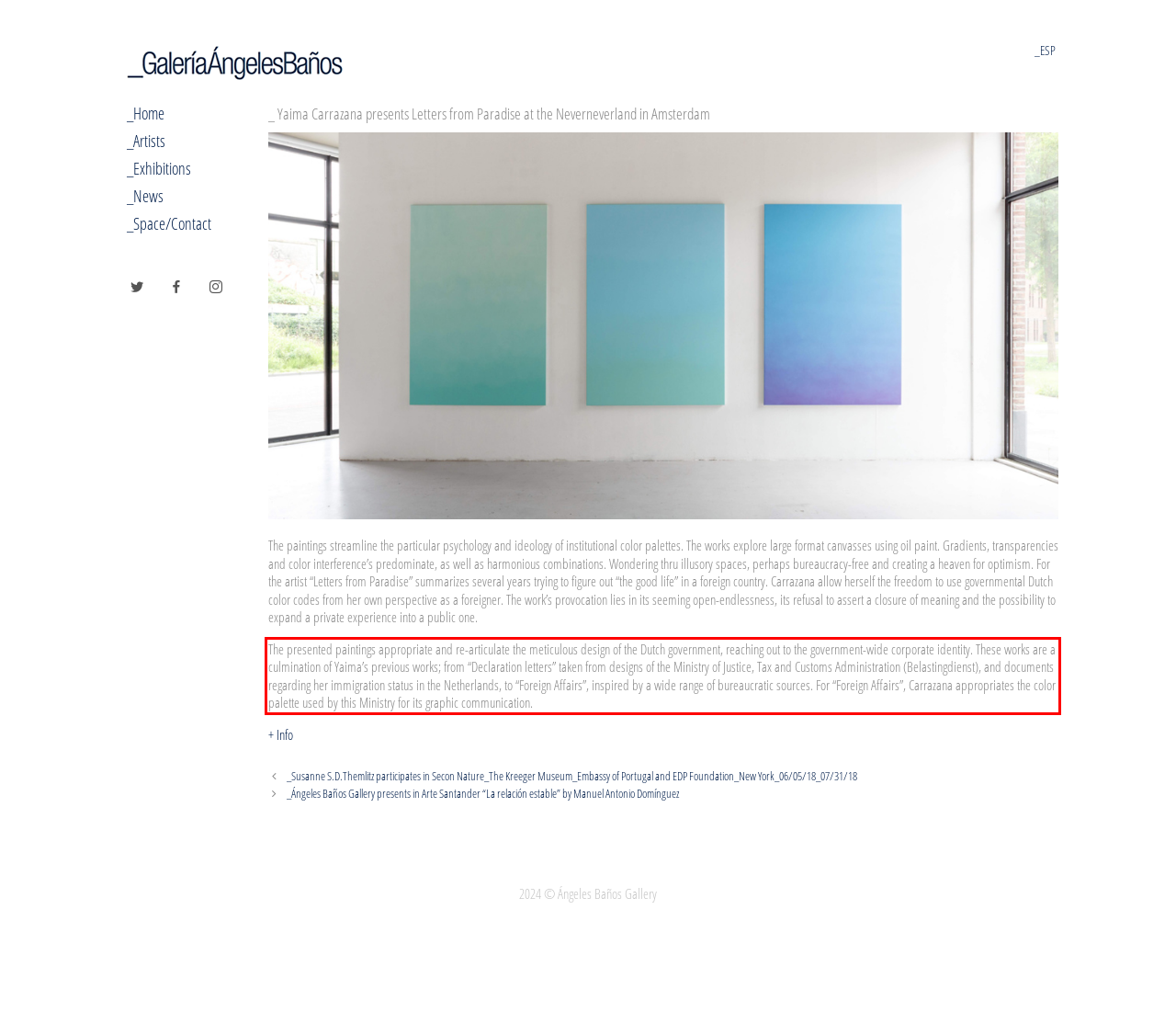Using the webpage screenshot, recognize and capture the text within the red bounding box.

The presented paintings appropriate and re-articulate the meticulous design of the Dutch government, reaching out to the government-wide corporate identity. These works are a culmination of Yaima’s previous works; from “Declaration letters” taken from designs of the Ministry of Justice, Tax and Customs Administration (Belastingdienst), and documents regarding her immigration status in the Netherlands, to “Foreign Affairs”, inspired by a wide range of bureaucratic sources. For “Foreign Affairs”, Carrazana appropriates the color palette used by this Ministry for its graphic communication.